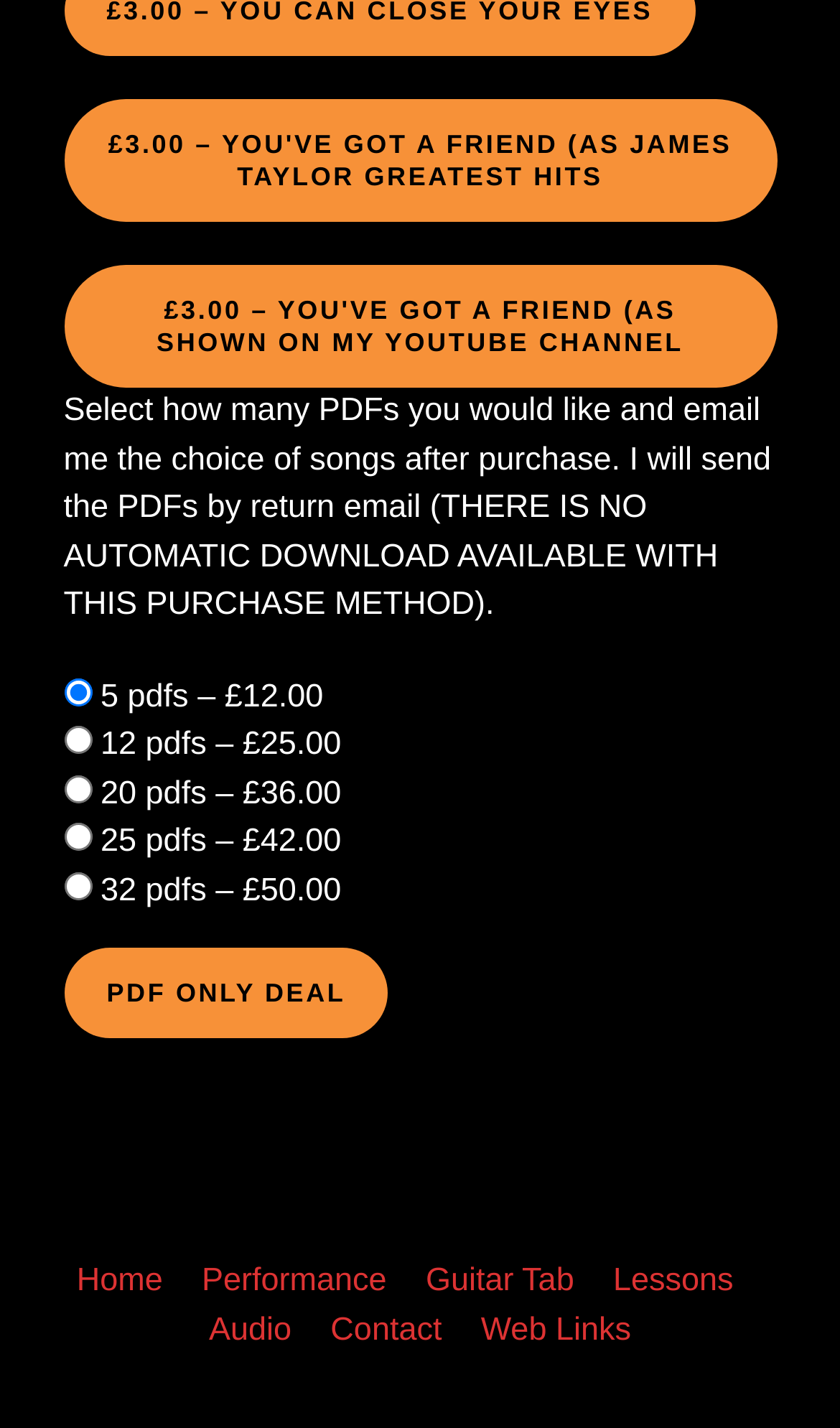Please find the bounding box coordinates of the section that needs to be clicked to achieve this instruction: "Contact the website owner".

[0.393, 0.919, 0.526, 0.945]